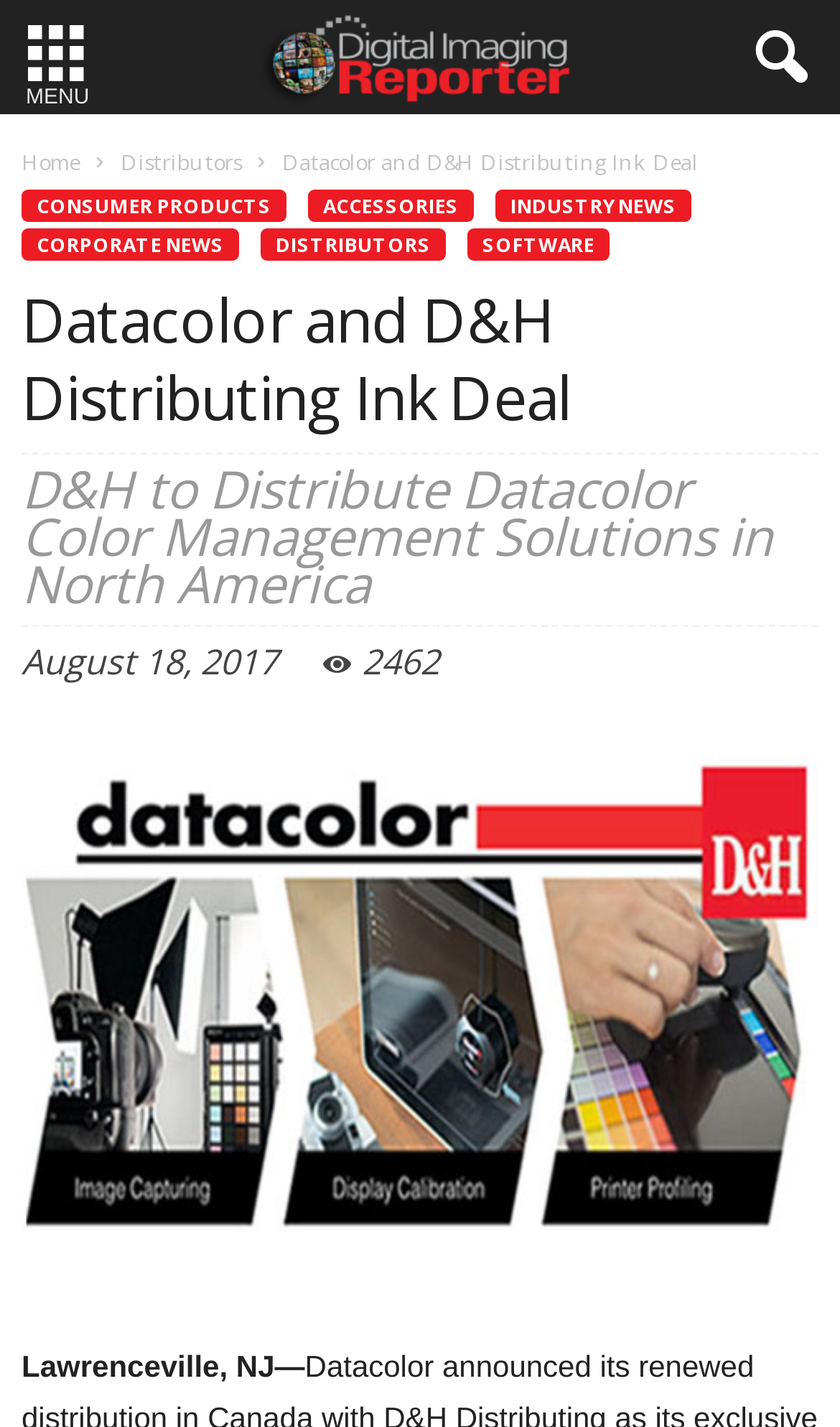Describe every aspect of the webpage comprehensively.

The webpage is about Datacolor's announcement of its renewed distribution in Canada with D&H Distributing as its exclusive North American partner. 

At the top left corner, there is a menu button with a hamburger icon. Next to it, there is a layout table. On the top right corner, there is a button with a search icon.

Below the menu button, there are several links, including "Home", "Distributors", and others, which are aligned horizontally. The title "Datacolor and D&H Distributing Ink Deal" is located in the middle of these links.

Further down, there are more links, including "CONSUMER PRODUCTS", "ACCESSORIES", "INDUSTRY NEWS", and others, which are also aligned horizontally.

Below these links, there is a header section that spans the entire width of the page. The main title "Datacolor and D&H Distributing Ink Deal" is located at the top of this section, followed by a subheading "D&H to Distribute Datacolor Color Management Solutions in North America". 

On the same line as the subheading, there is a time stamp "August 18, 2017" on the left, and a number "2462" on the right. 

Below the header section, there is a large banner image that spans the entire width of the page. 

At the bottom of the page, there is a paragraph of text that starts with "Lawrenceville, NJ—", which is likely the beginning of the news article.